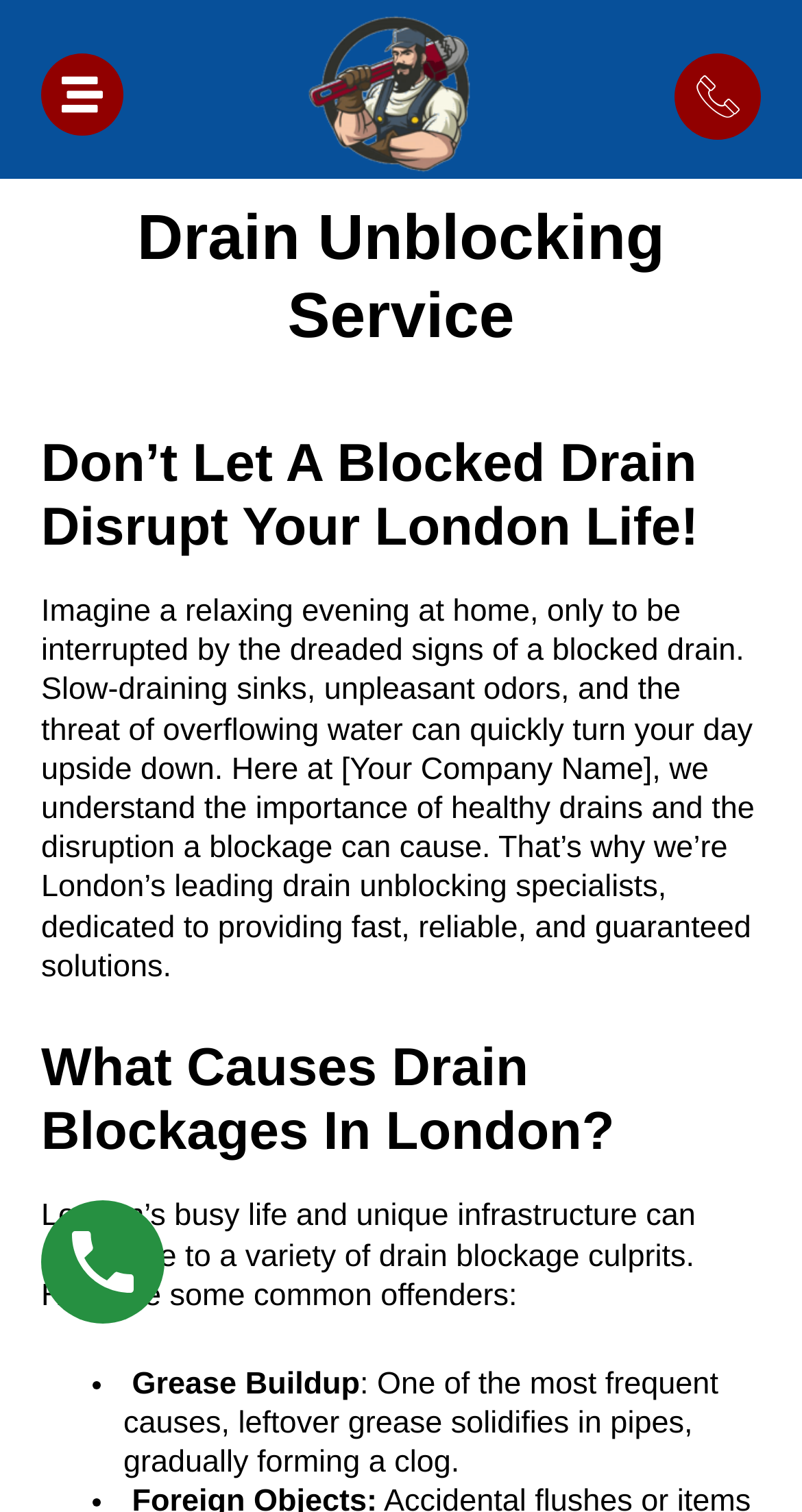Using the webpage screenshot and the element description parent_node: Skip to content, determine the bounding box coordinates. Specify the coordinates in the format (top-left x, top-left y, bottom-right x, bottom-right y) with values ranging from 0 to 1.

[0.051, 0.794, 0.205, 0.875]